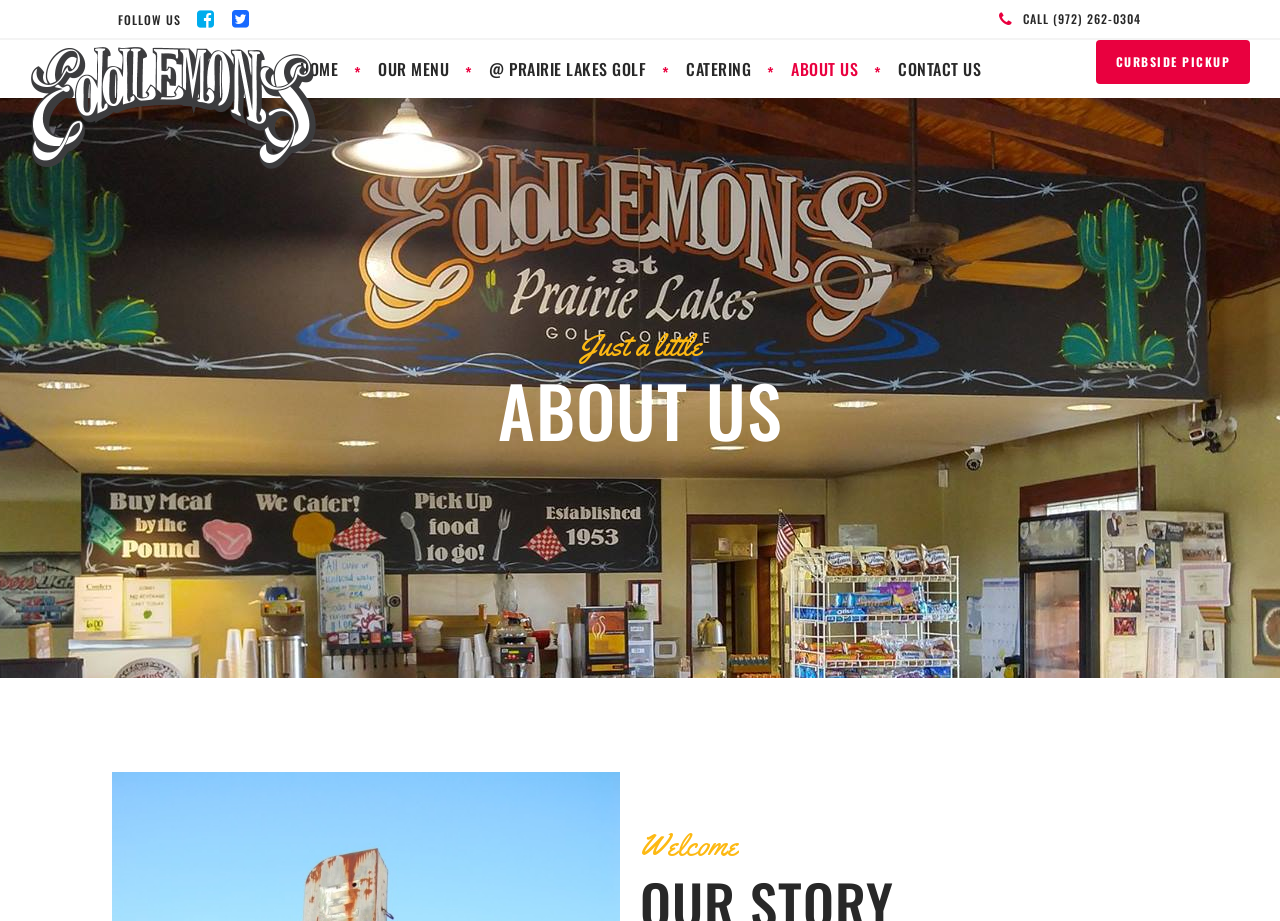Locate the bounding box coordinates of the UI element described by: "About Us". The bounding box coordinates should consist of four float numbers between 0 and 1, i.e., [left, top, right, bottom].

[0.602, 0.043, 0.686, 0.106]